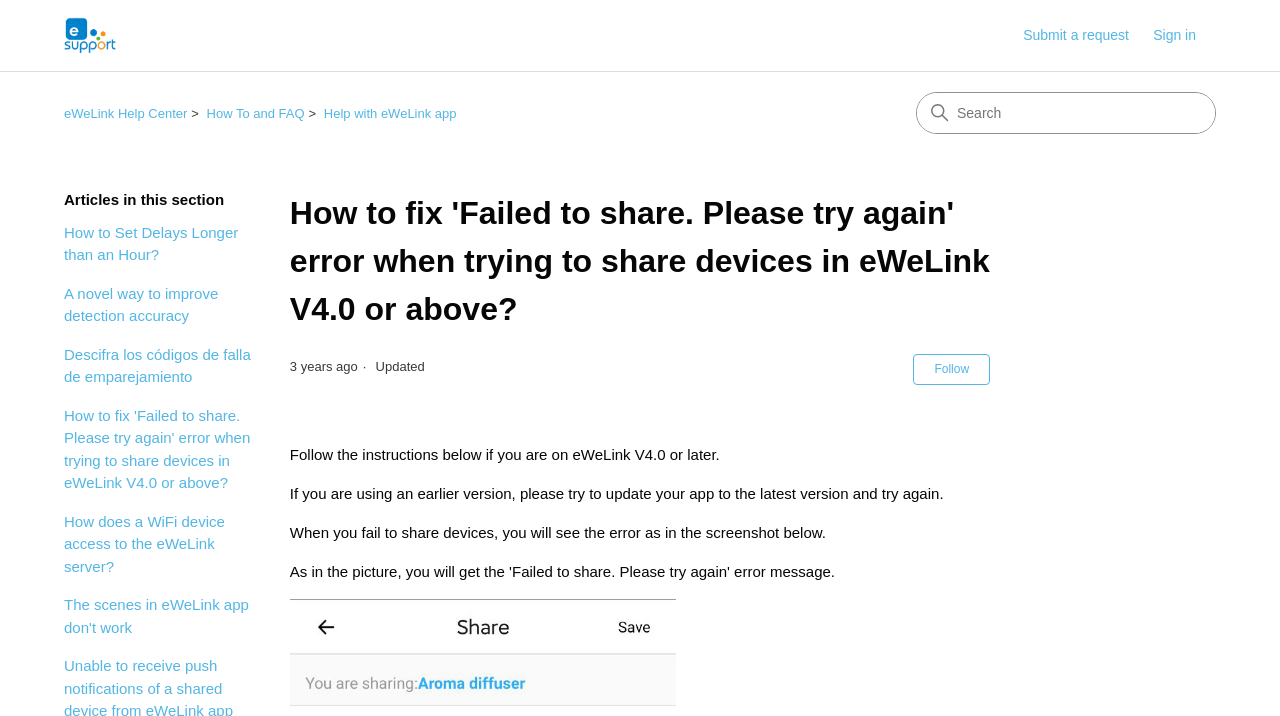Identify the bounding box coordinates for the element that needs to be clicked to fulfill this instruction: "Follow the article". Provide the coordinates in the format of four float numbers between 0 and 1: [left, top, right, bottom].

[0.714, 0.495, 0.774, 0.537]